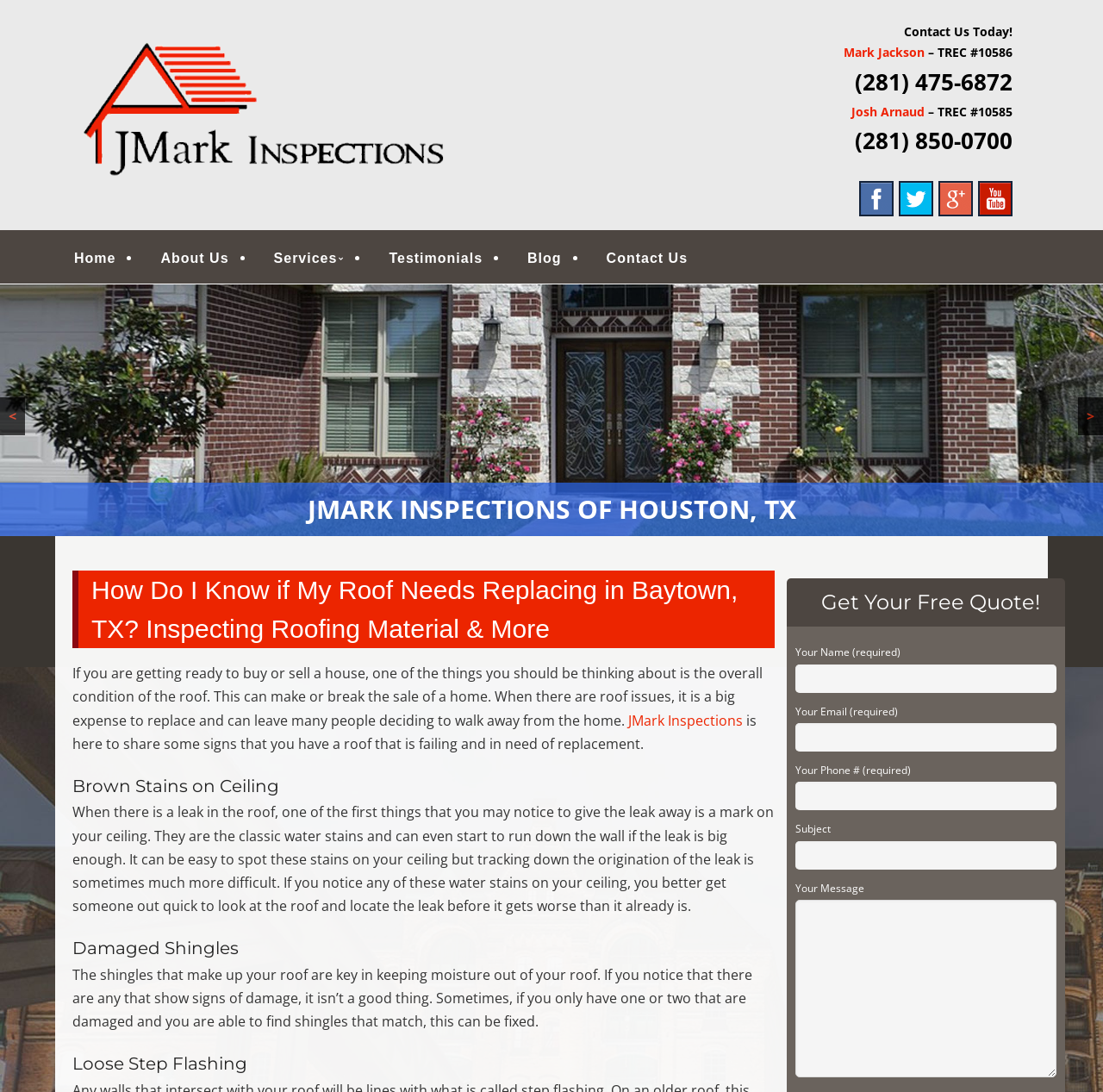Please indicate the bounding box coordinates for the clickable area to complete the following task: "Click the 'Home' link". The coordinates should be specified as four float numbers between 0 and 1, i.e., [left, top, right, bottom].

[0.059, 0.219, 0.113, 0.252]